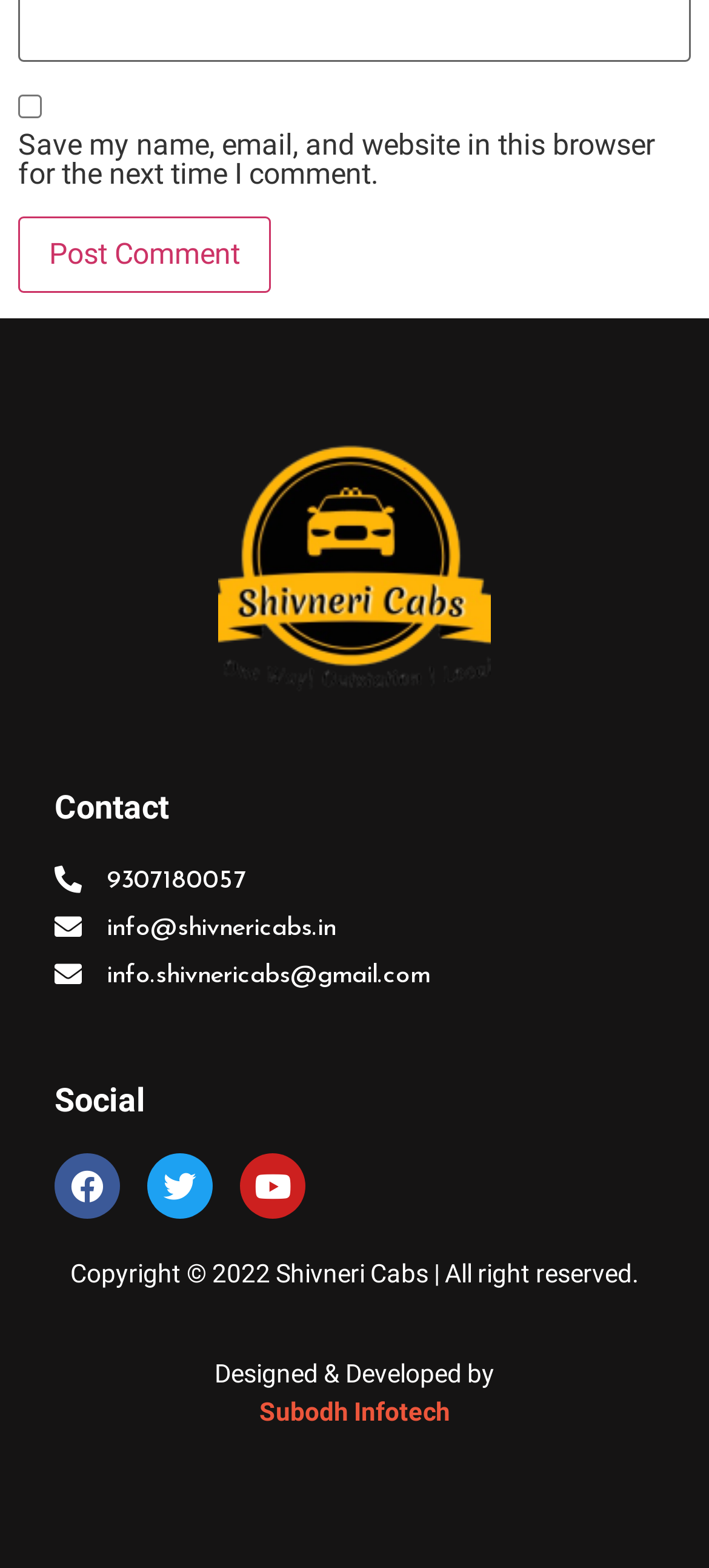Provide the bounding box coordinates of the UI element that matches the description: "Twitter".

[0.208, 0.736, 0.3, 0.777]